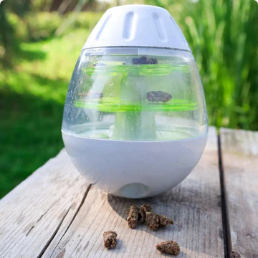Examine the screenshot and answer the question in as much detail as possible: What is the color of the toy's interior?

The caption specifically describes the interior of the toy as vibrant green, which is engineered for engaging play and mental stimulation for dogs.